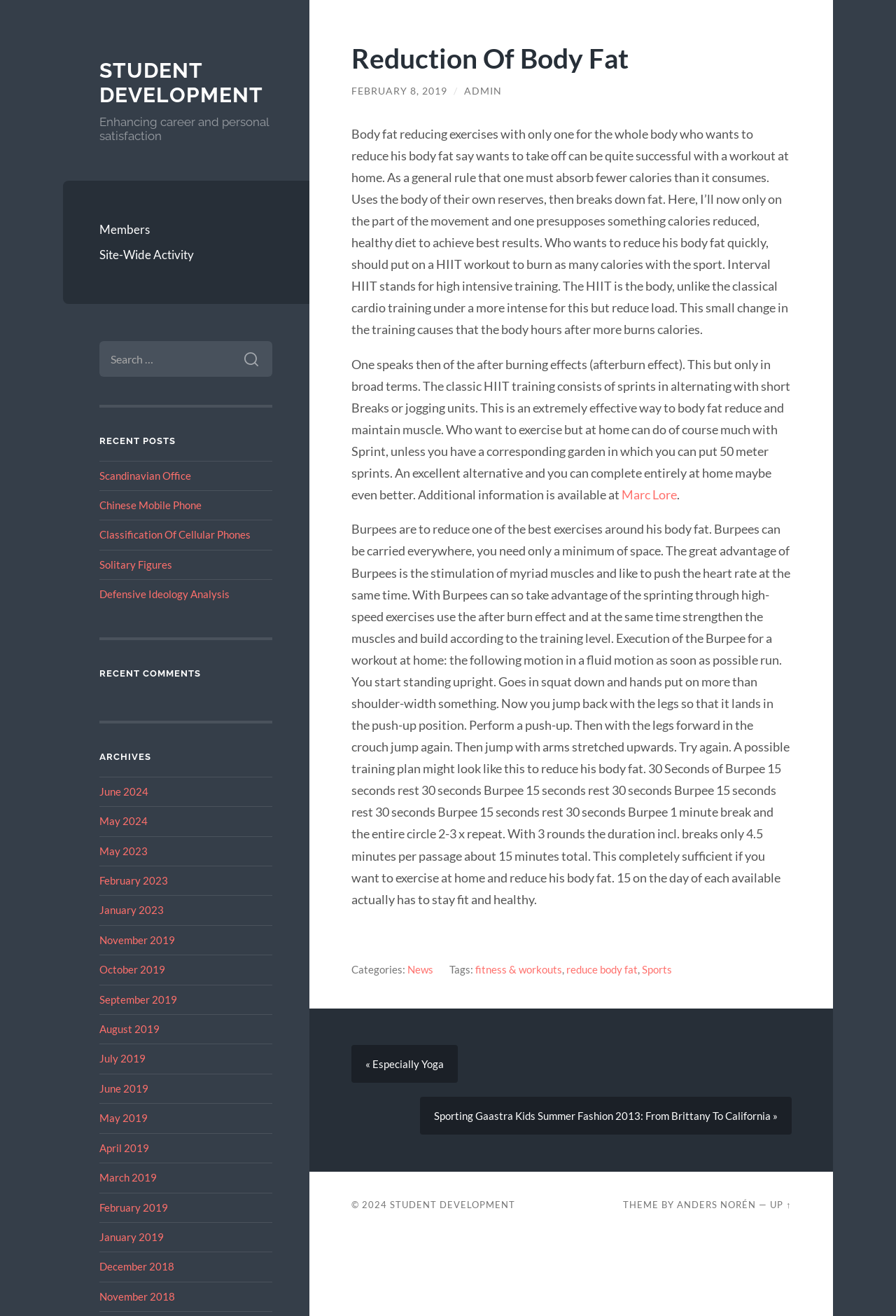Carefully examine the image and provide an in-depth answer to the question: What is the alternative exercise to sprinting for reducing body fat?

According to the article, Burpees are an alternative exercise to sprinting for reducing body fat, as they can be done at home and stimulate multiple muscles.